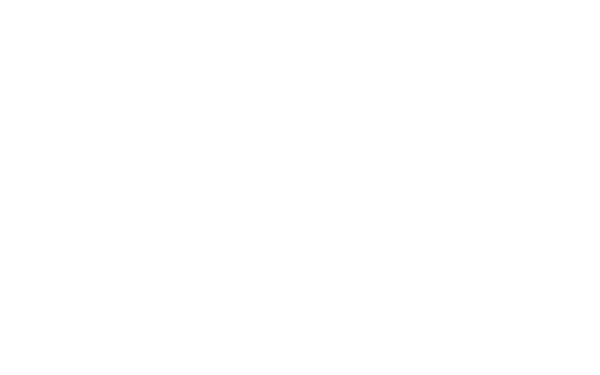Offer a detailed caption for the image presented.

The image features the logo of “Boston Personal Injury Lawyers,” designed to convey professionalism and trust within the legal sector. This emblem likely reflects the firm's commitment to assist clients in personal injury cases, emphasizing their expertise and reliability. The branding aligns with the firm's mission to deliver high-quality legal representation to those seeking justice in Boston. The imagery serves as a visual anchor that reinforces the firm's identity in a competitive market, appealing to potential clients in need of legal support.